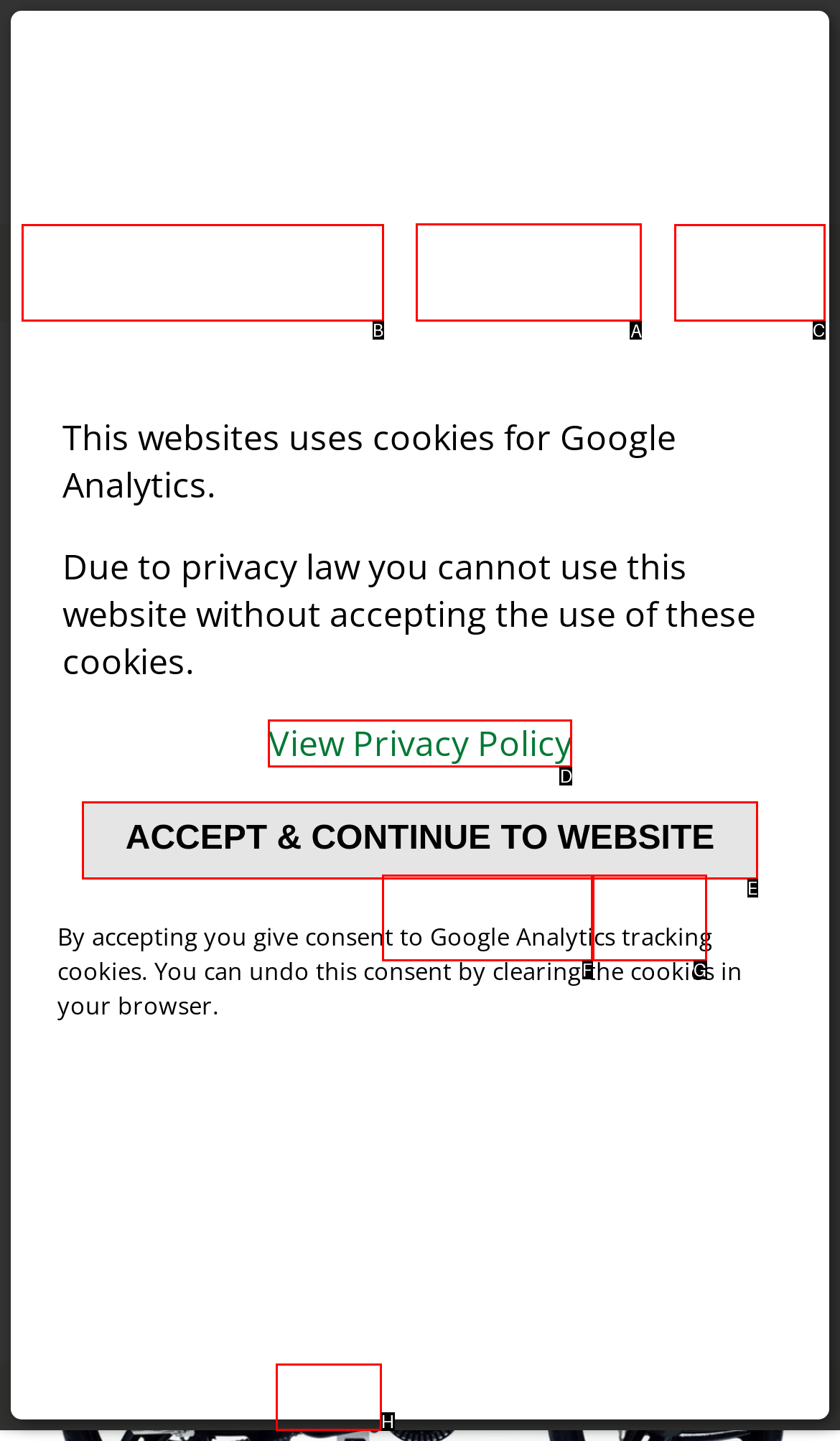Identify the HTML element you need to click to achieve the task: Open the menu. Respond with the corresponding letter of the option.

A